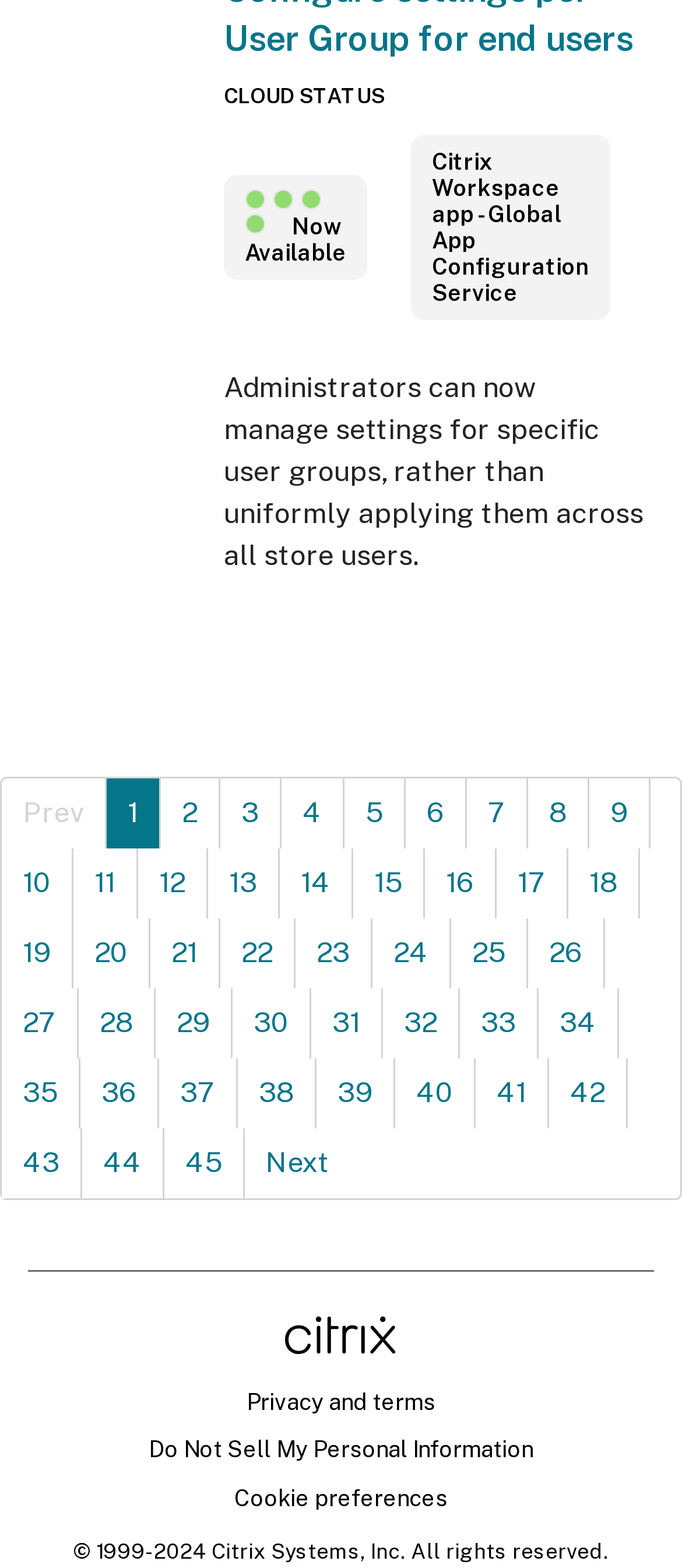How many links are available for pagination?
Please use the visual content to give a single word or phrase answer.

43